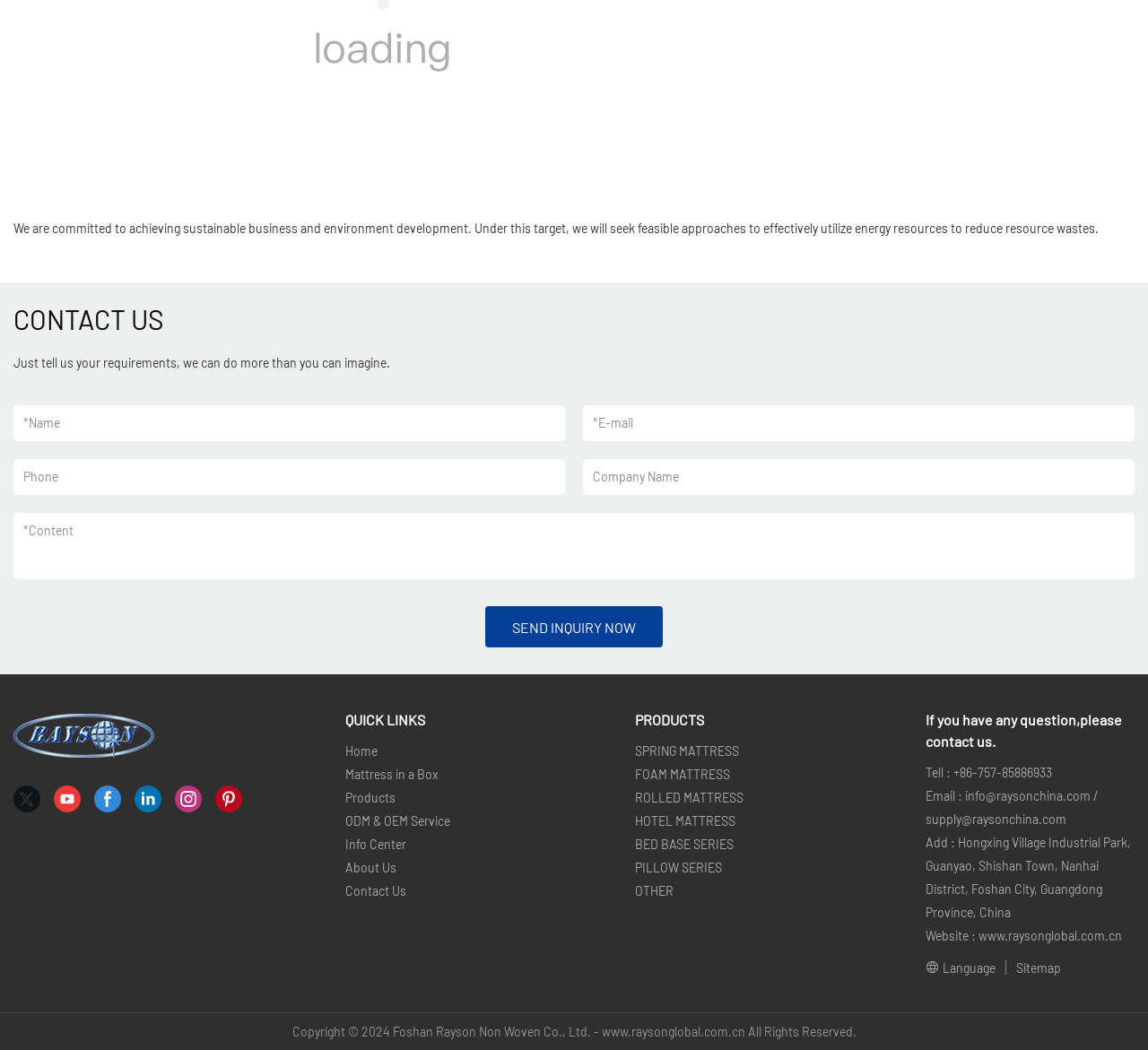Please locate the clickable area by providing the bounding box coordinates to follow this instruction: "Click the SPRING MATTRESS link".

[0.553, 0.708, 0.644, 0.722]